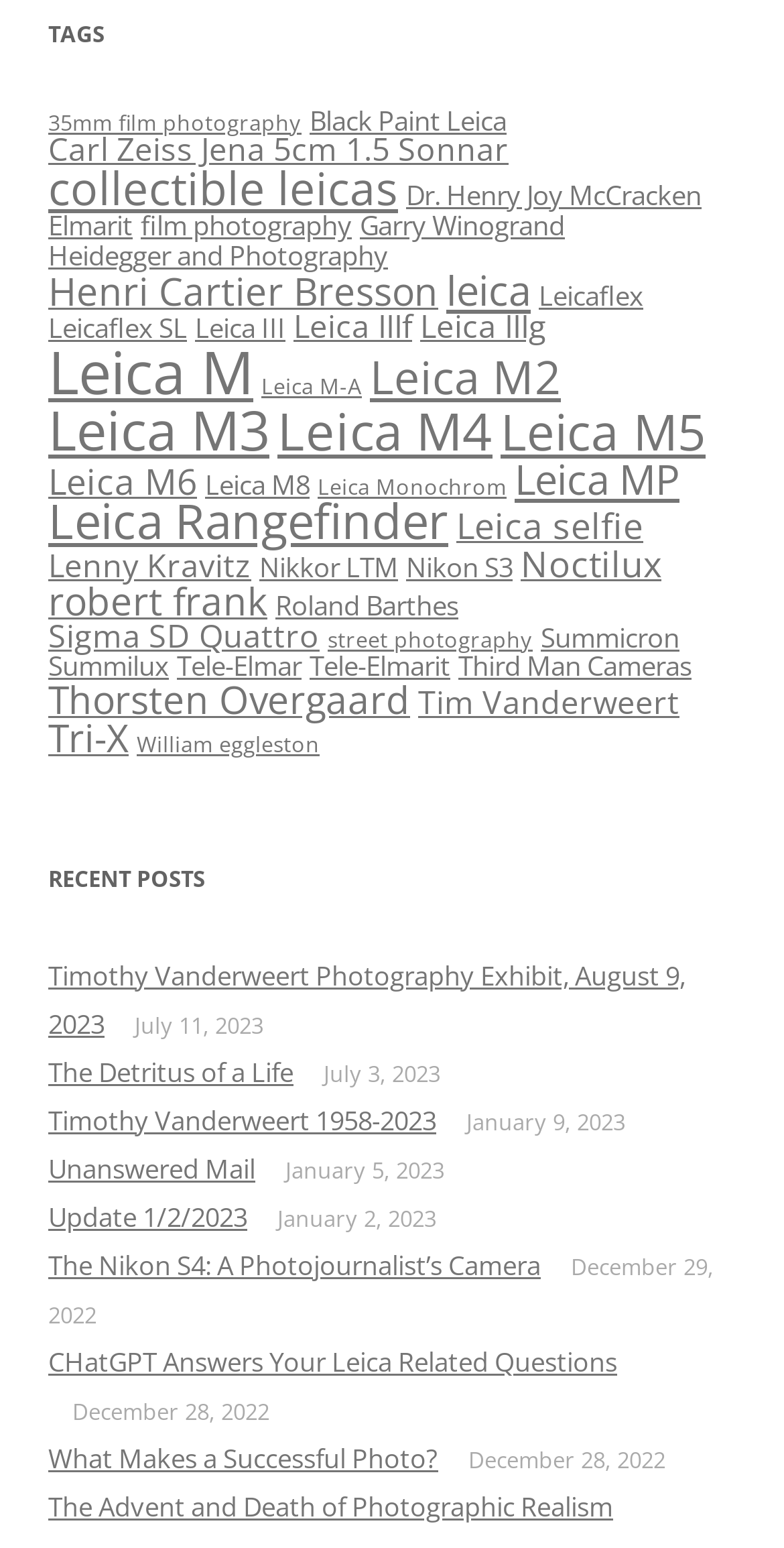What is the topic of the post 'The Detritus of a Life'?
From the screenshot, supply a one-word or short-phrase answer.

Unknown